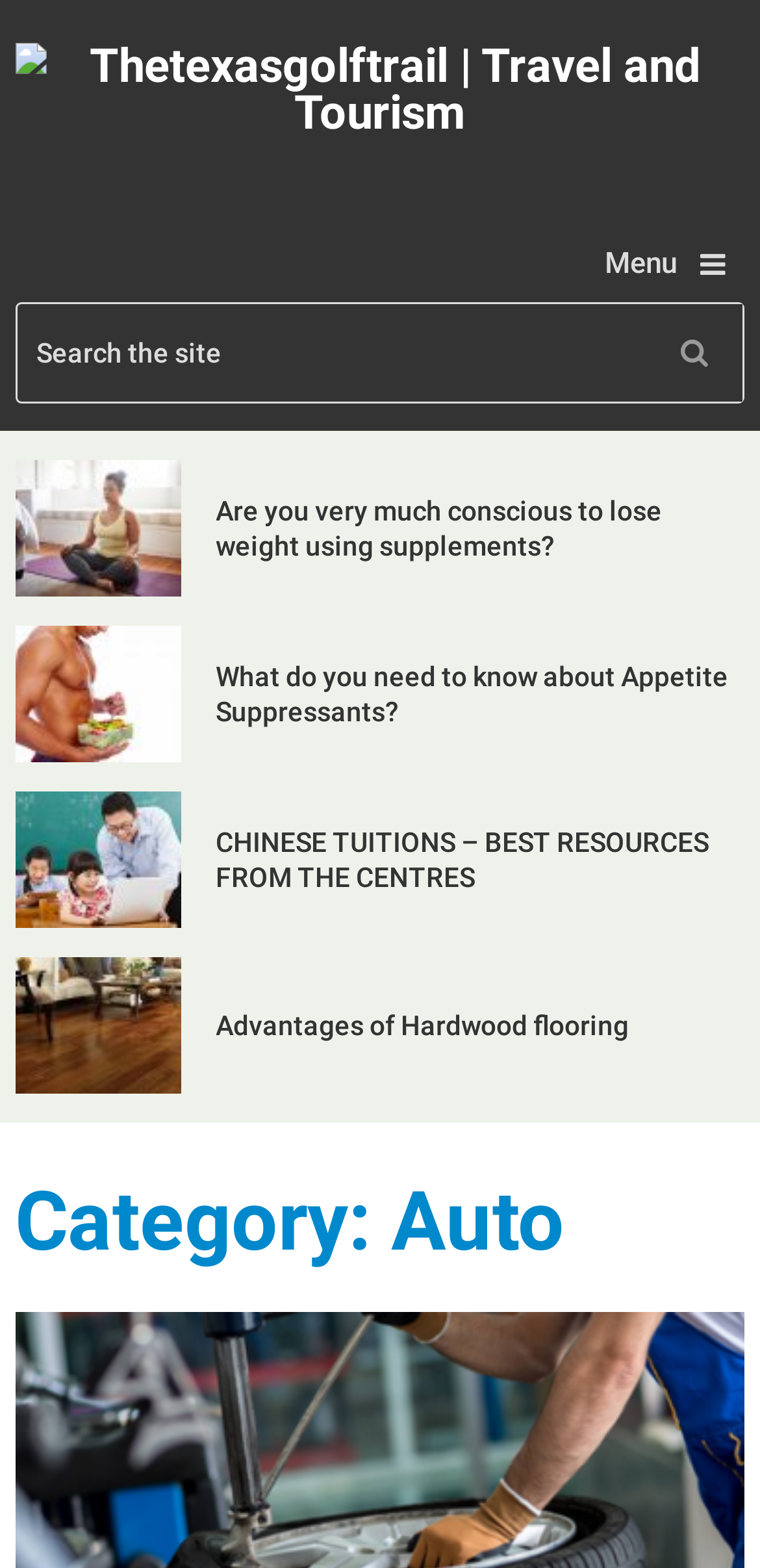Describe all the significant parts and information present on the webpage.

The webpage is about travel and tourism, specifically focused on auto-related topics. At the top, there is a heading and a link with the title "Thetexasgolftrail | Travel and Tourism", accompanied by an image with the same title. To the right of this section, there is a menu link with an icon.

Below the top section, there is a search bar with a placeholder text "Search the site". Underneath the search bar, there are four articles, each with an image and a heading. The first article has an image related to "best fat burners for women" and a heading asking if the user is conscious about losing weight using supplements. The second article has an image related to "appetite suppressant and metabolism booster" and a heading asking what the user needs to know about appetite suppressants. The third article has a heading about Chinese tuitions, and the fourth article has a heading about the advantages of hardwood flooring.

At the bottom of the page, there is a heading that categorizes the content as "Auto". Overall, the webpage appears to be a blog or article-based website with a focus on auto-related topics, as well as other miscellaneous articles.